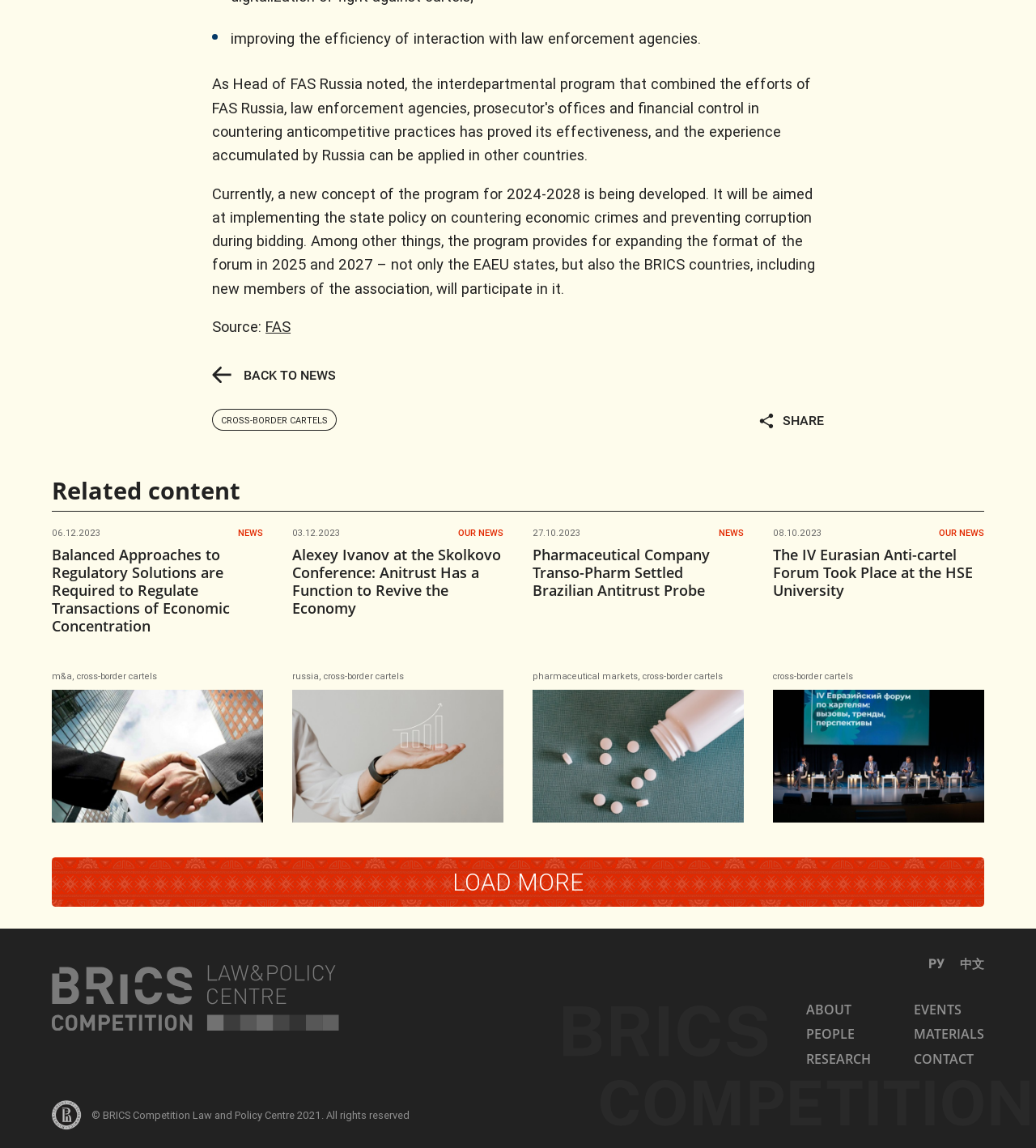Determine the bounding box coordinates for the clickable element required to fulfill the instruction: "Click on the 'BACK TO NEWS' link". Provide the coordinates as four float numbers between 0 and 1, i.e., [left, top, right, bottom].

[0.205, 0.318, 0.324, 0.334]